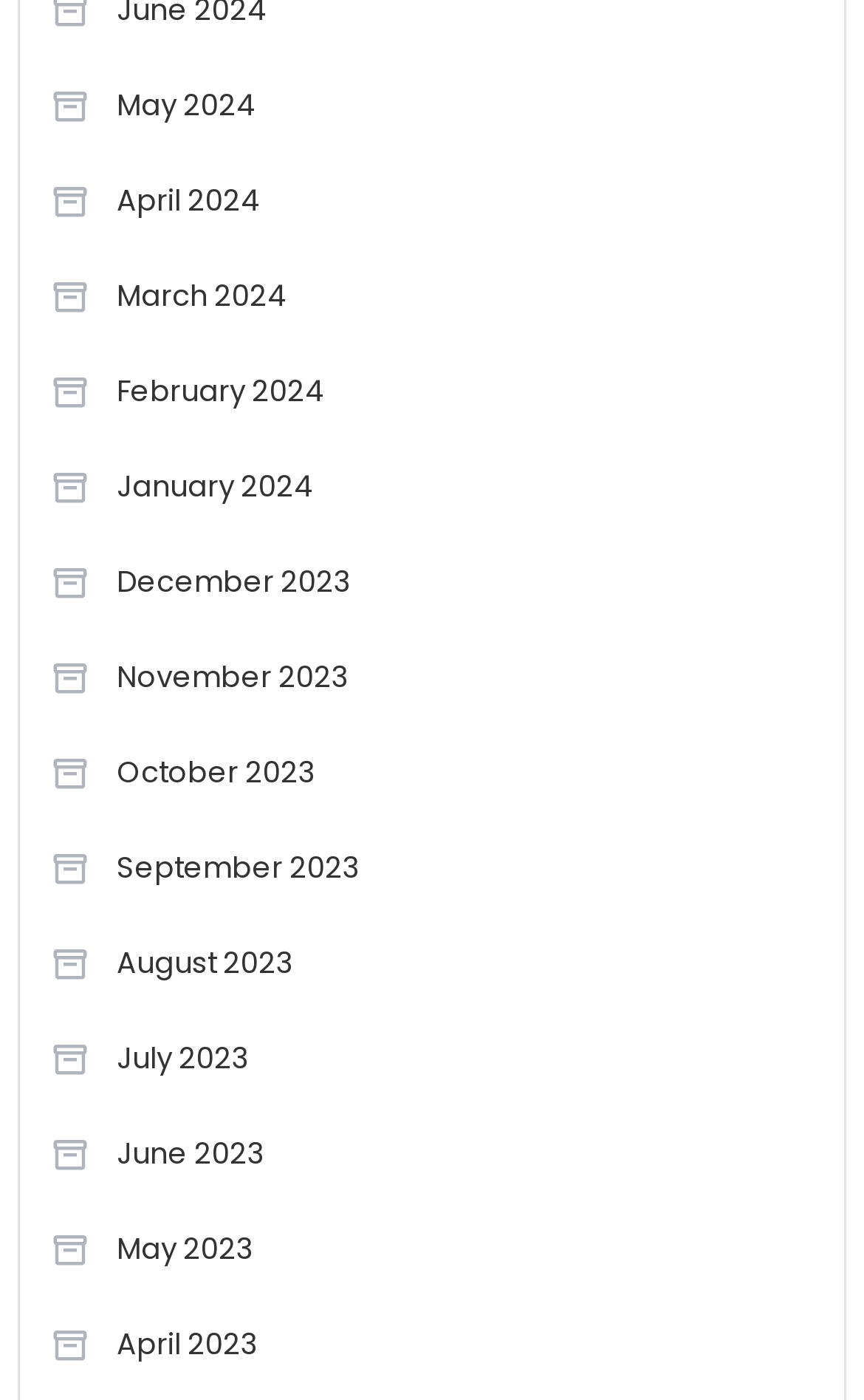Identify the bounding box coordinates of the region that needs to be clicked to carry out this instruction: "View January 2024". Provide these coordinates as four float numbers ranging from 0 to 1, i.e., [left, top, right, bottom].

[0.058, 0.323, 0.364, 0.374]